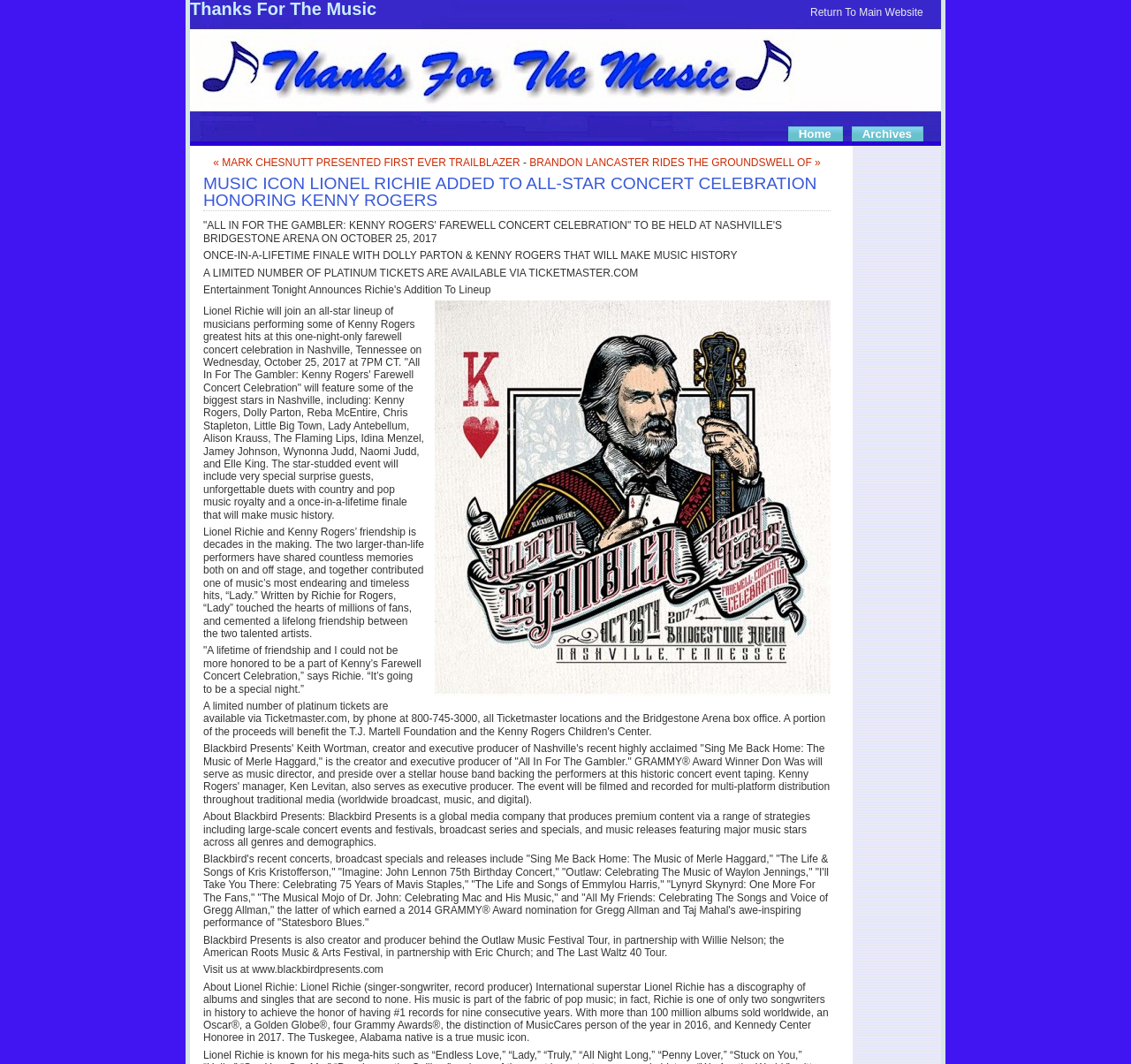Give a one-word or short-phrase answer to the following question: 
How many performers are mentioned in the concert celebration?

14